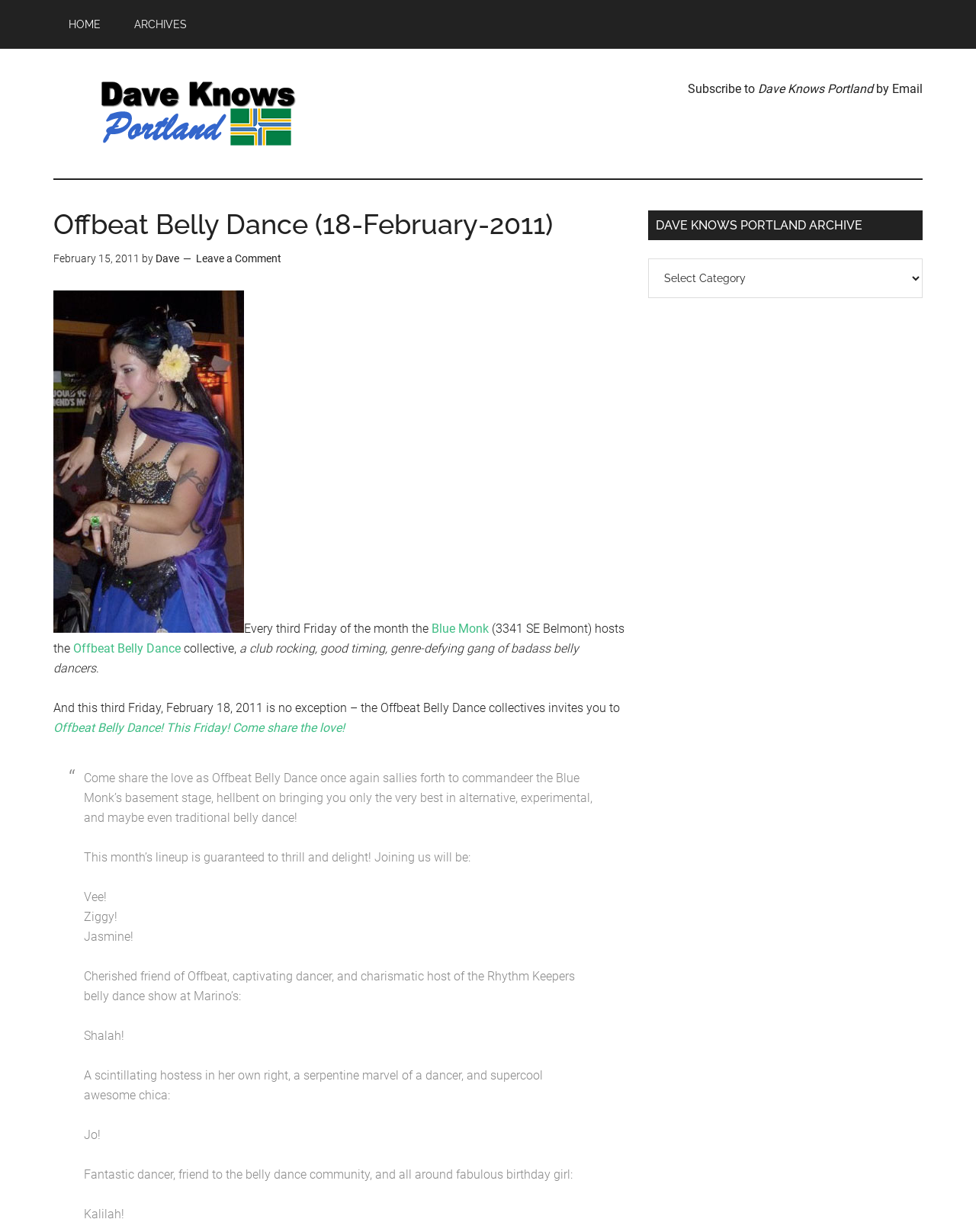Determine the bounding box coordinates of the region to click in order to accomplish the following instruction: "Read more about Offbeat Belly Dance". Provide the coordinates as four float numbers between 0 and 1, specifically [left, top, right, bottom].

[0.075, 0.52, 0.185, 0.532]